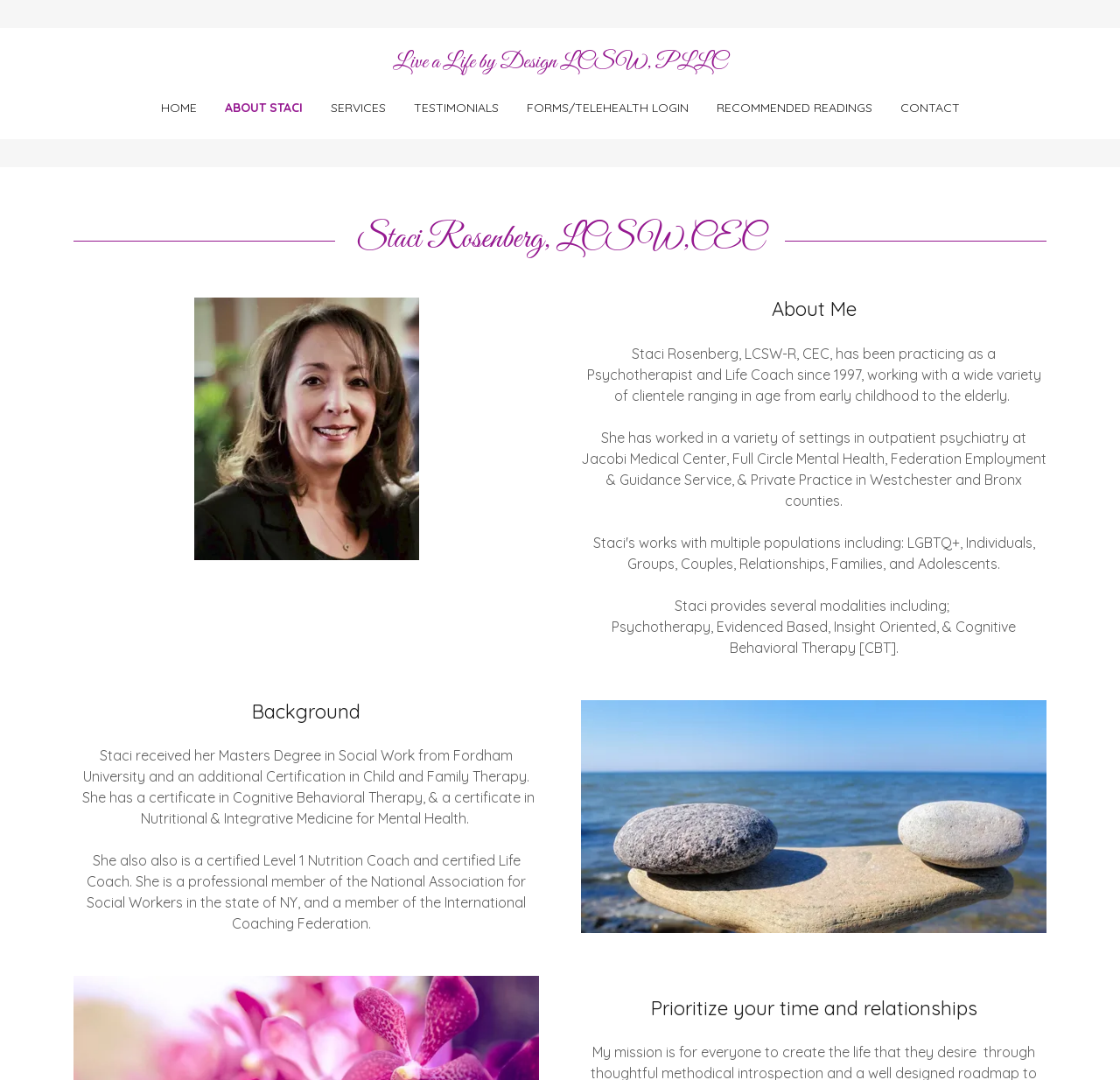Provide a one-word or short-phrase answer to the question:
What is the focus of Staci's coaching?

Life and relationships